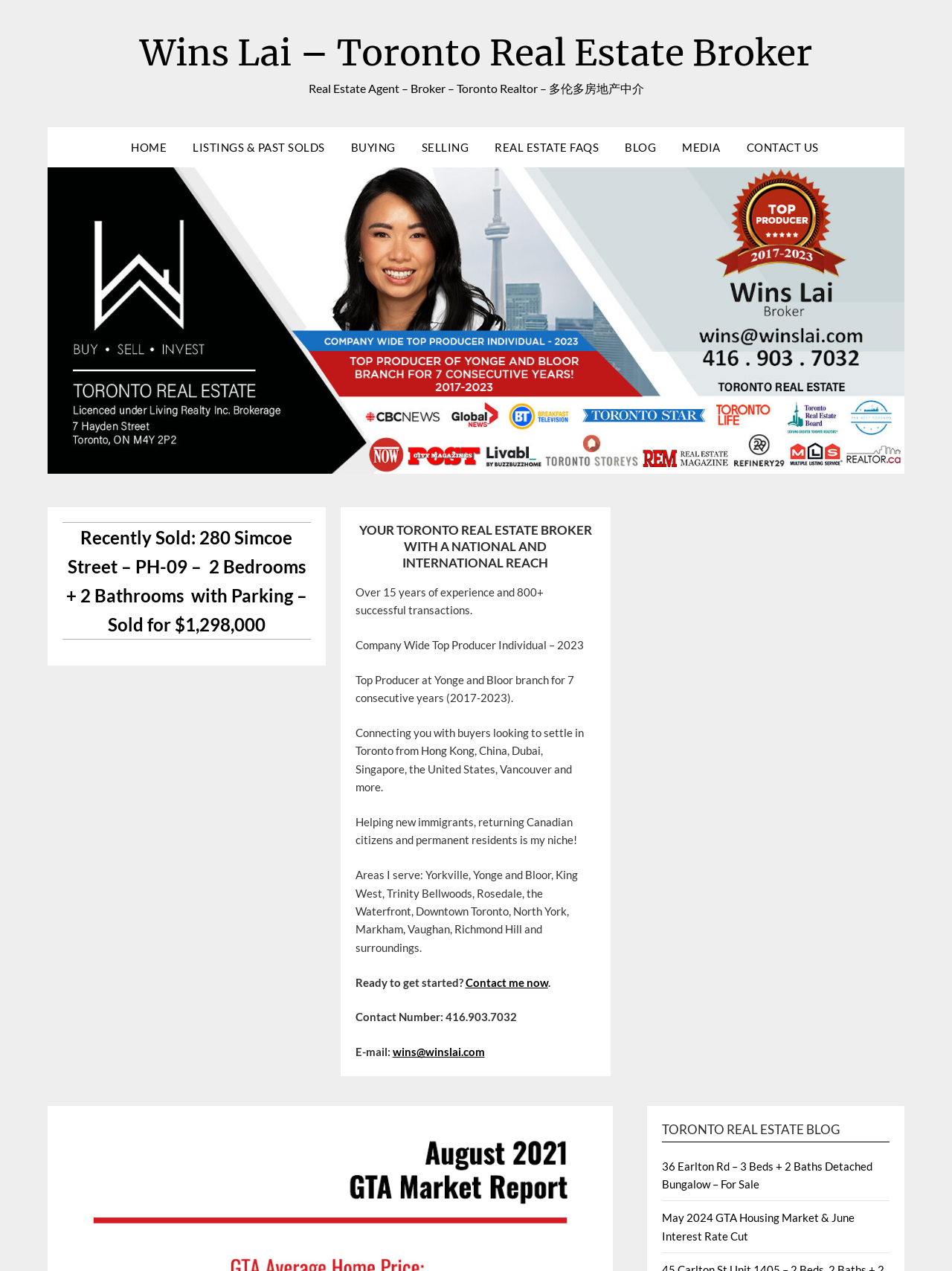Find the bounding box of the web element that fits this description: "Blog".

[0.644, 0.1, 0.702, 0.132]